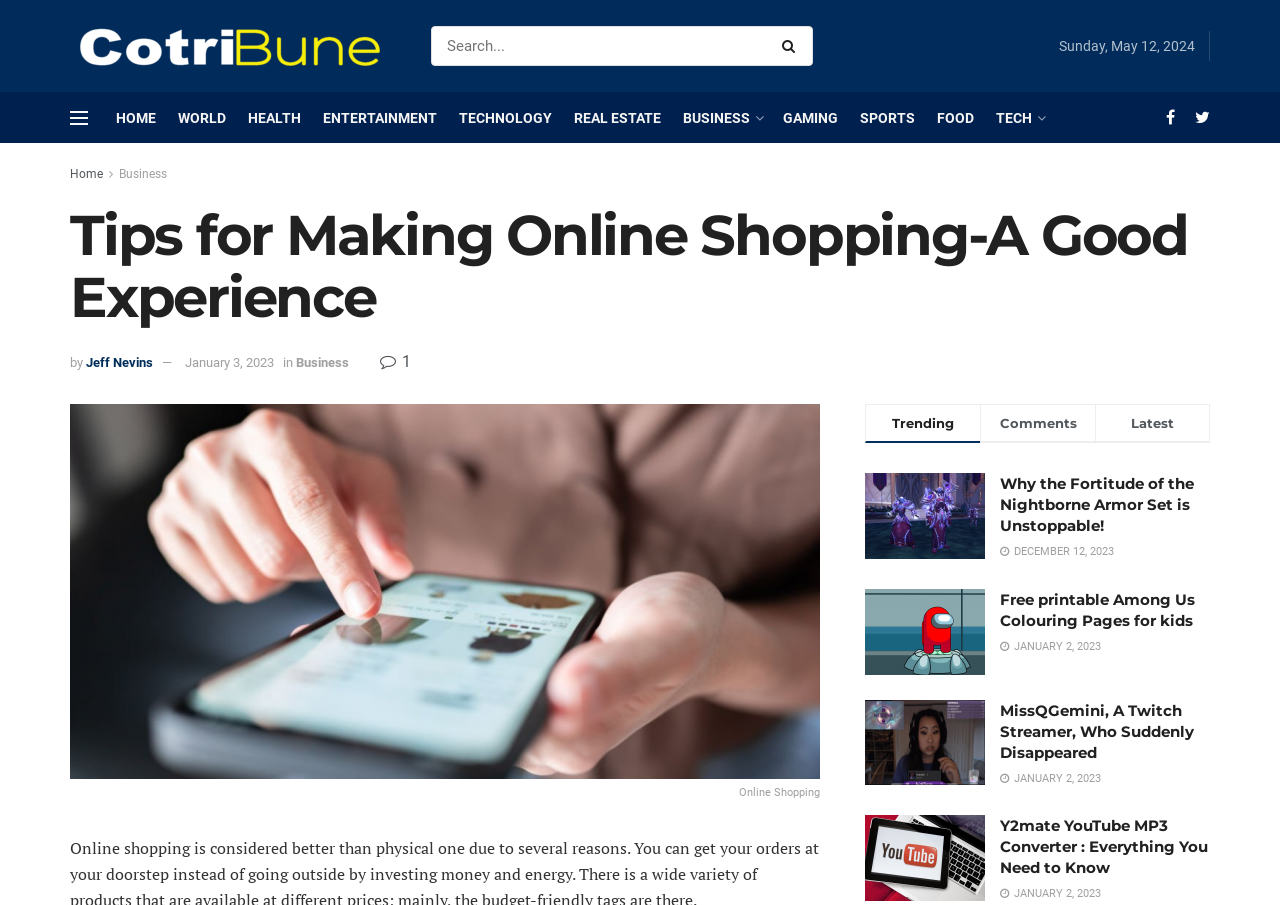How many trending articles are listed on the webpage?
Using the screenshot, give a one-word or short phrase answer.

5